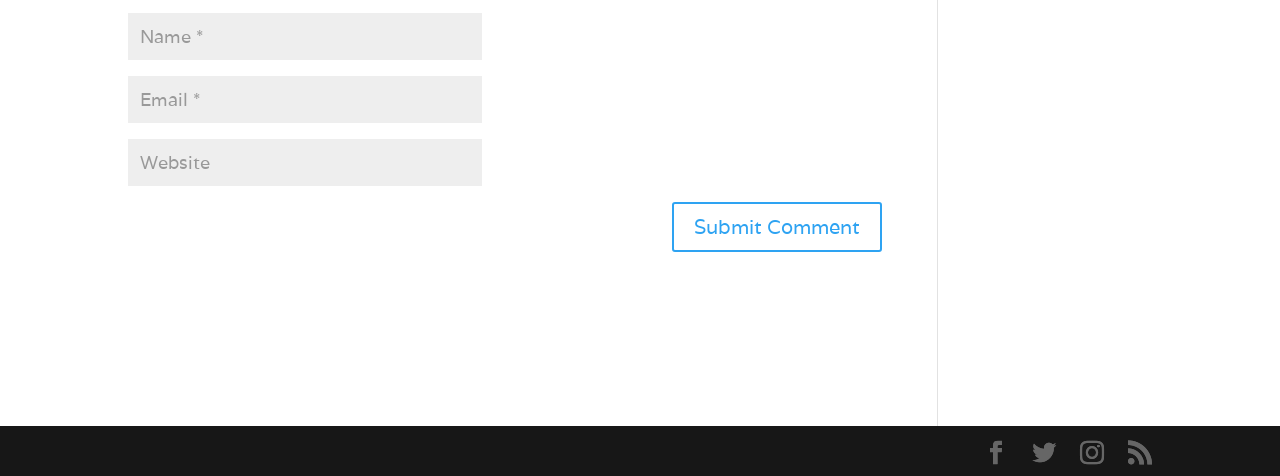Please find the bounding box for the UI element described by: "input value="Name *" name="author"".

[0.1, 0.026, 0.377, 0.125]